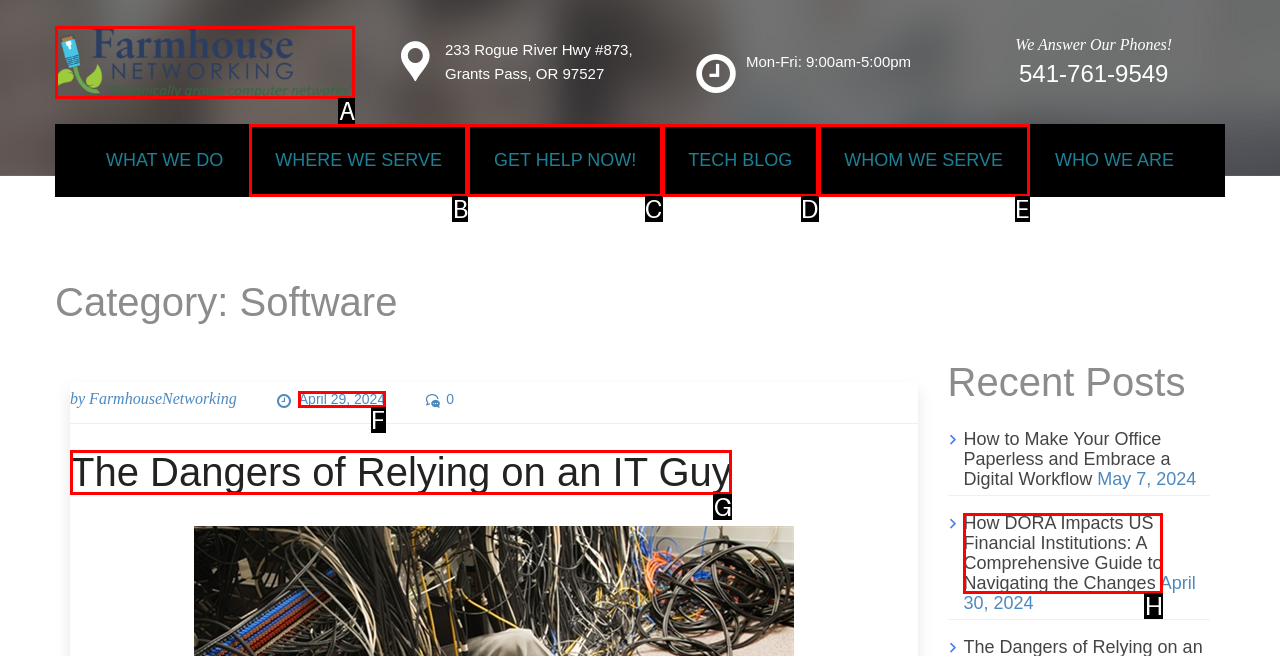Identify the letter of the option that should be selected to accomplish the following task: Browse 'Travel' category. Provide the letter directly.

None